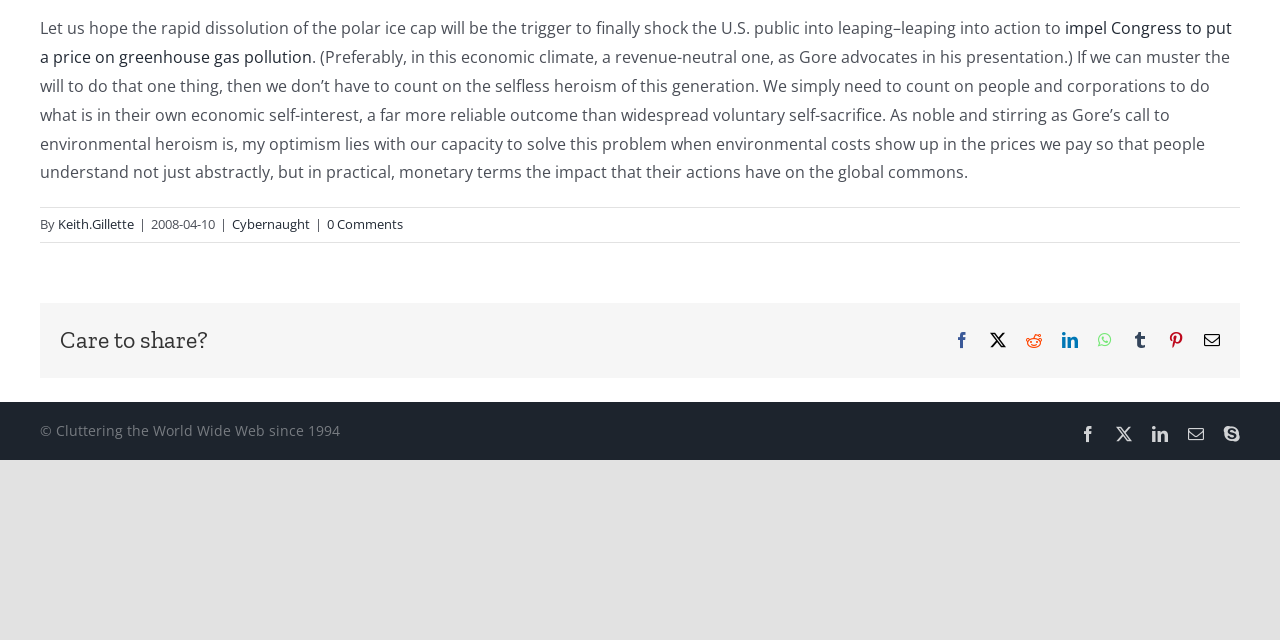Using the description "Cybernaught", predict the bounding box of the relevant HTML element.

[0.181, 0.336, 0.242, 0.364]